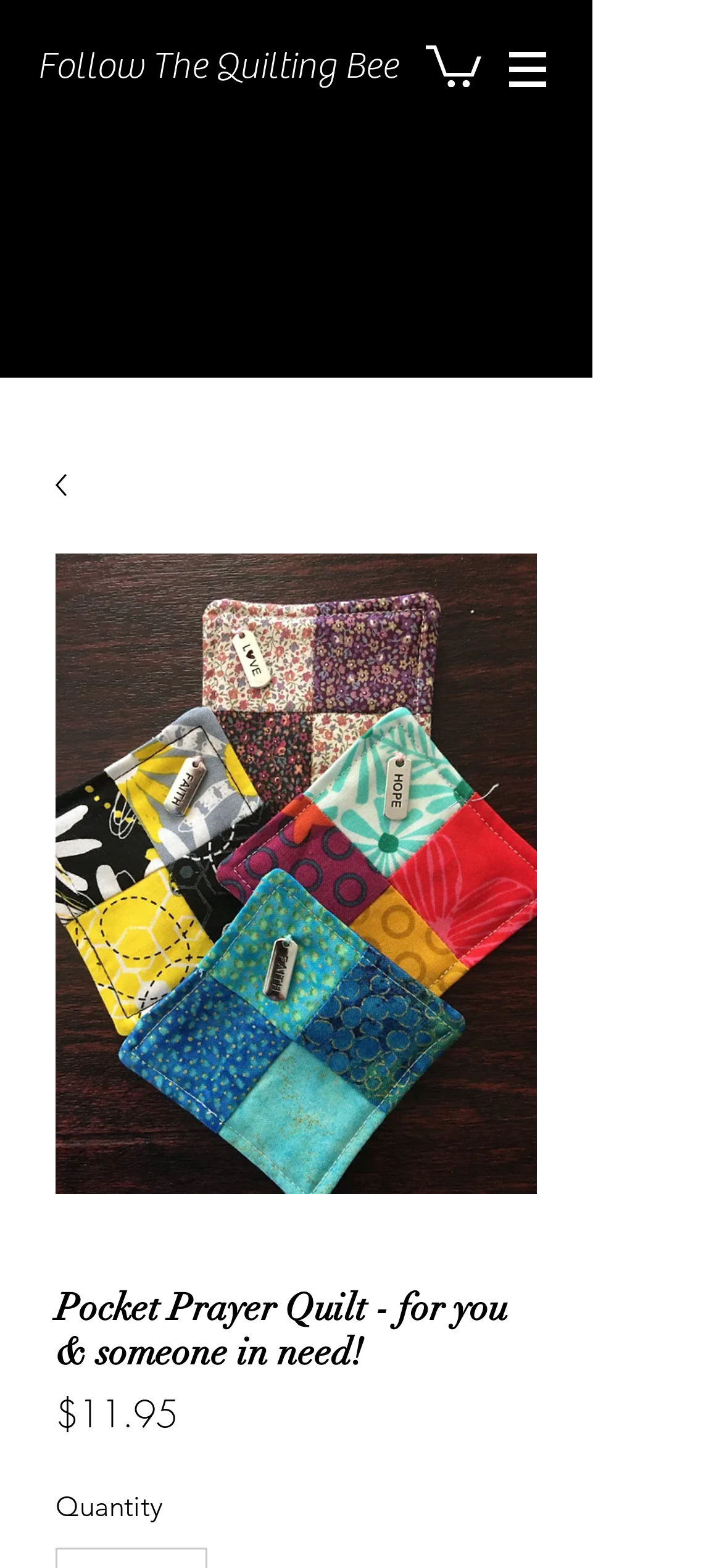What is the function of the link 'Follow The Quilting Bee'?
Look at the screenshot and respond with one word or a short phrase.

Following a blog or website